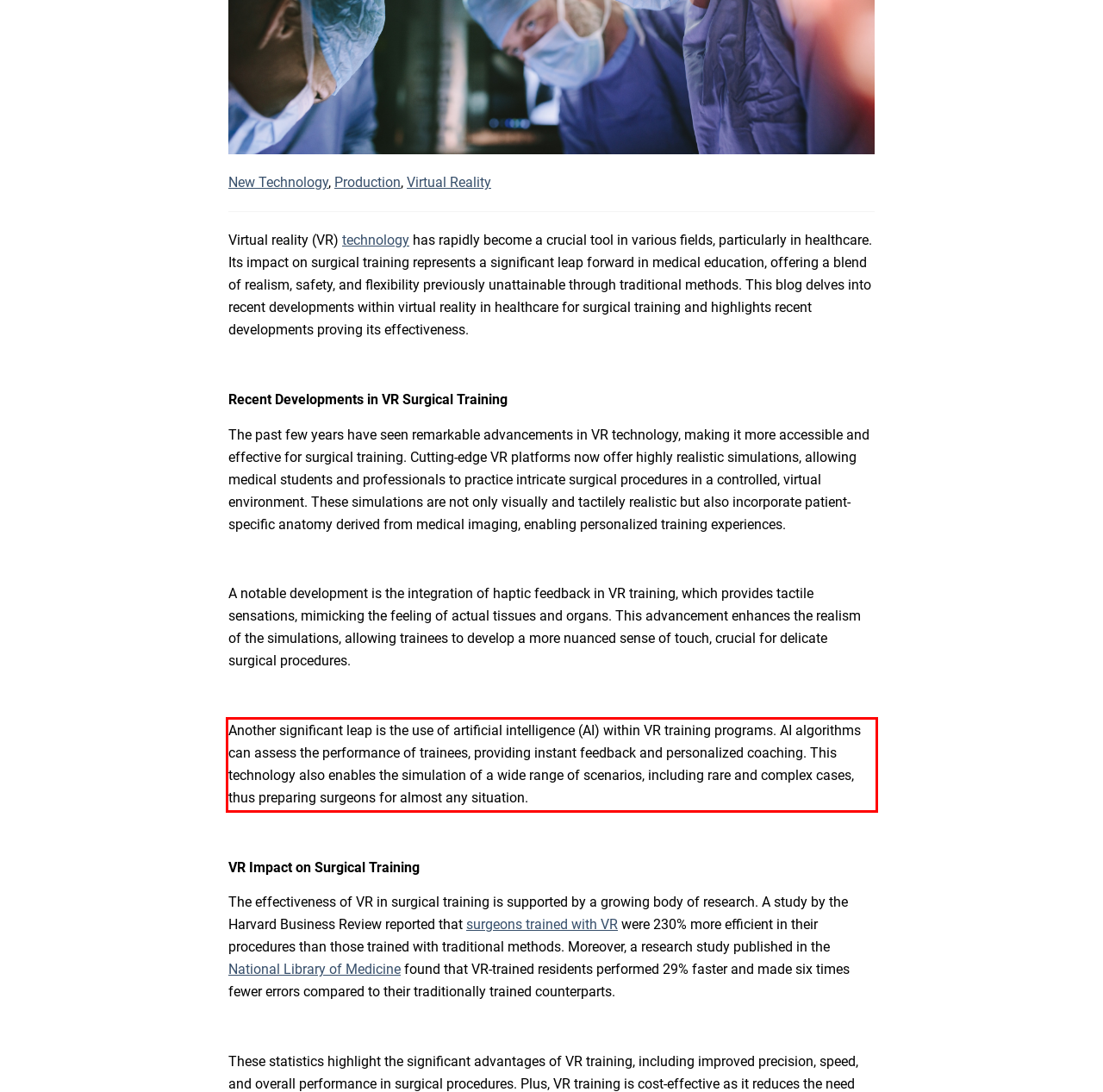Within the screenshot of a webpage, identify the red bounding box and perform OCR to capture the text content it contains.

Another significant leap is the use of artificial intelligence (AI) within VR training programs. AI algorithms can assess the performance of trainees, providing instant feedback and personalized coaching. This technology also enables the simulation of a wide range of scenarios, including rare and complex cases, thus preparing surgeons for almost any situation.